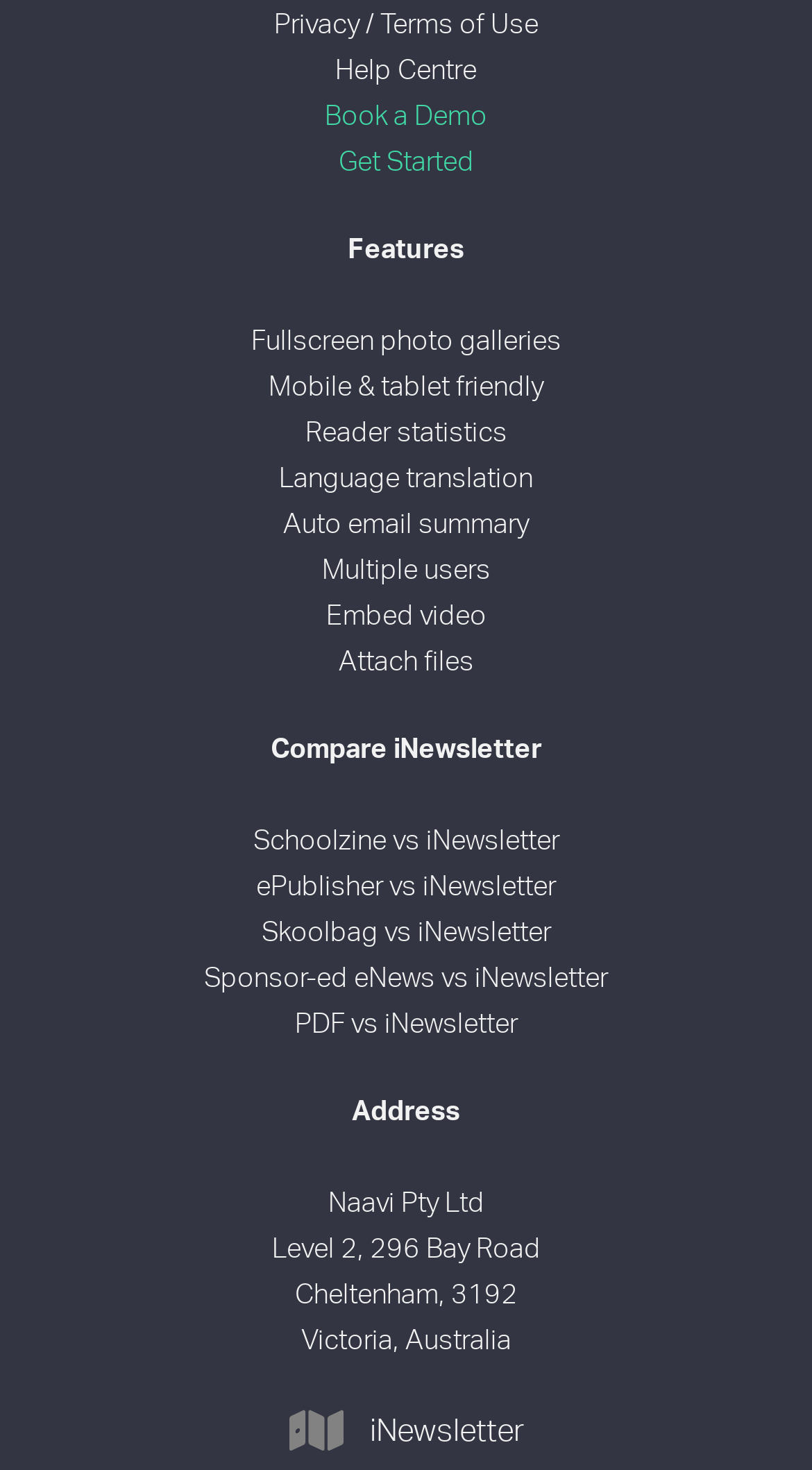Please specify the bounding box coordinates of the clickable region to carry out the following instruction: "Read about what is Bitcoin". The coordinates should be four float numbers between 0 and 1, in the format [left, top, right, bottom].

None